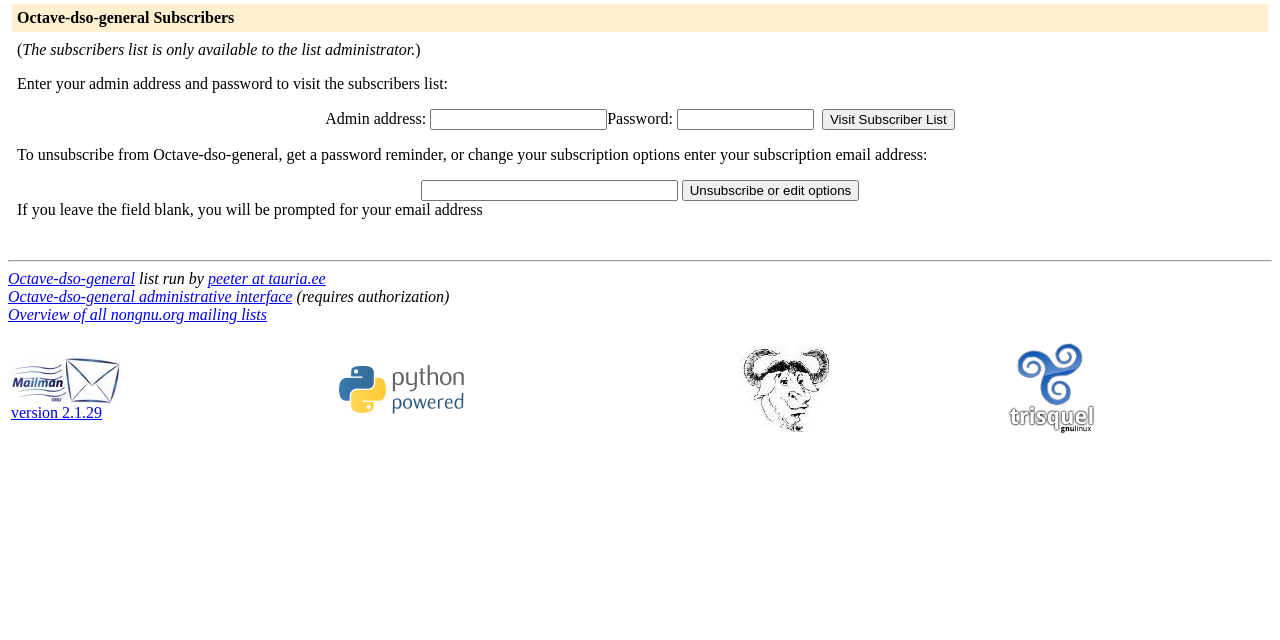Find the bounding box of the UI element described as: "parent_node: Admin address: Password: name="roster-email"". The bounding box coordinates should be given as four float values between 0 and 1, i.e., [left, top, right, bottom].

[0.336, 0.17, 0.474, 0.203]